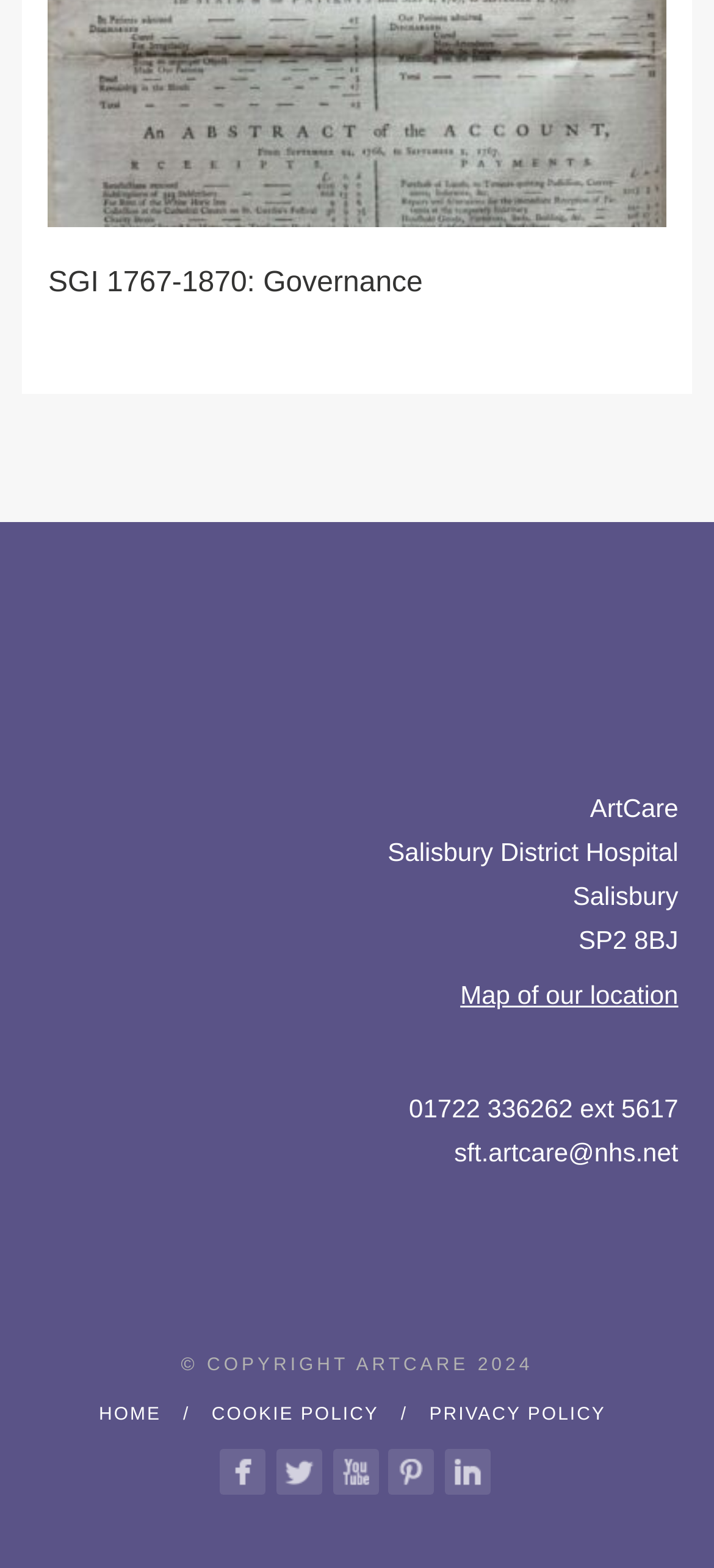What is the copyright year of ArtCare?
Please elaborate on the answer to the question with detailed information.

I found the answer by looking at the StaticText element with the text '© COPYRIGHT ARTCARE 2024' which is located at the bottom of the page with bounding box coordinates [0.253, 0.864, 0.747, 0.877].